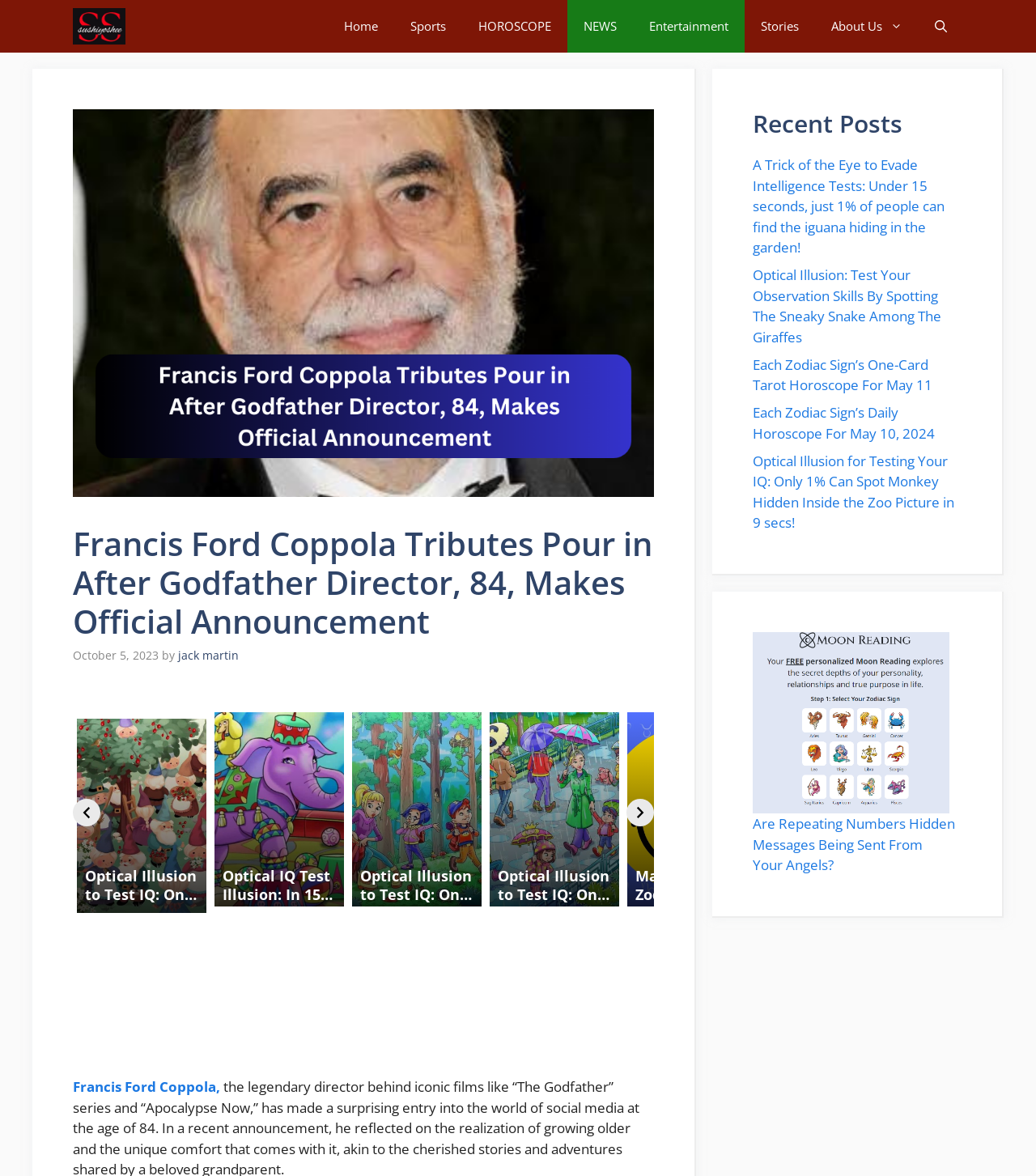Find and provide the bounding box coordinates for the UI element described with: "aria-label="Open search"".

[0.887, 0.0, 0.93, 0.045]